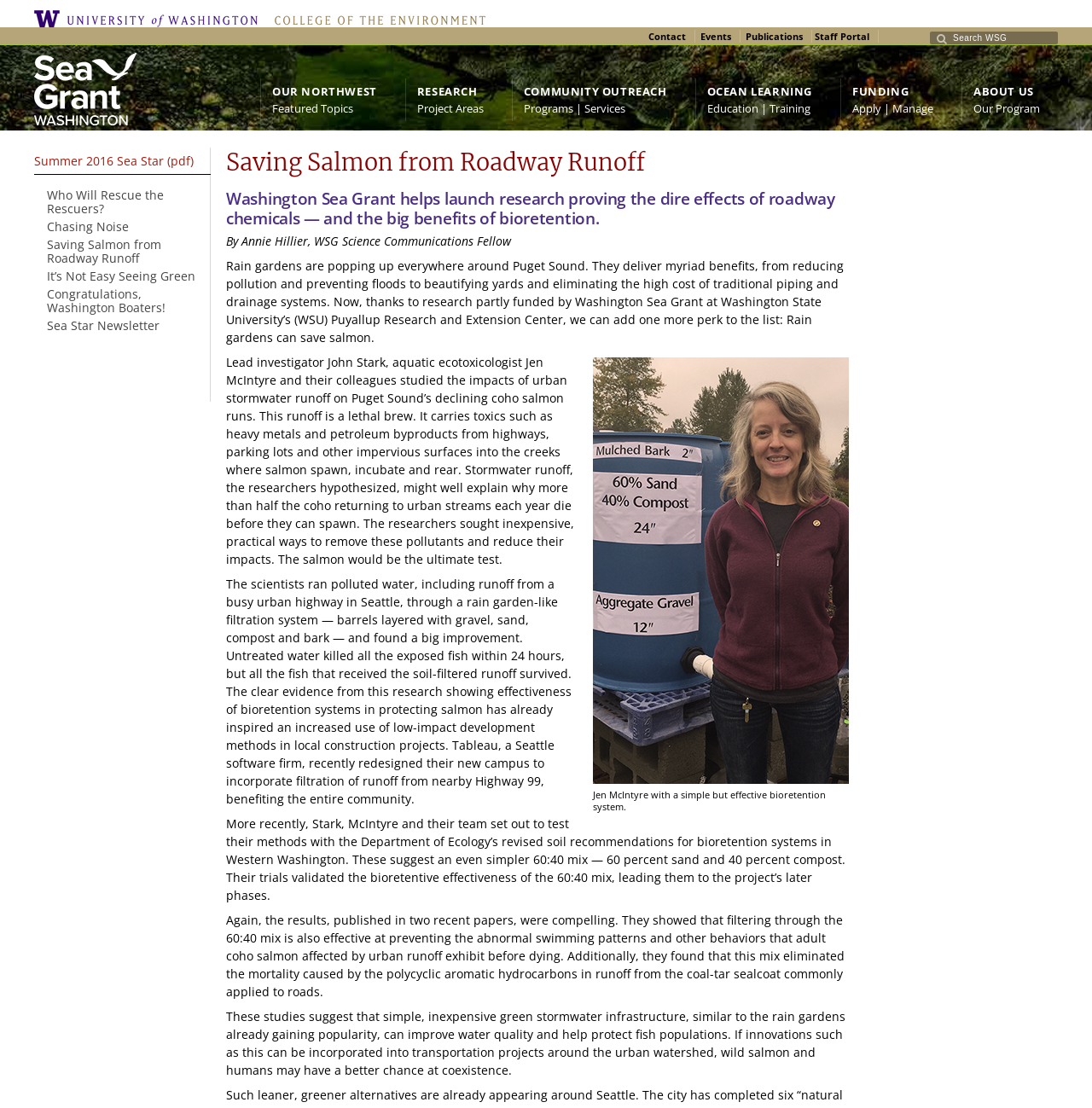Please extract the webpage's main title and generate its text content.

Saving Salmon from Roadway Runoff